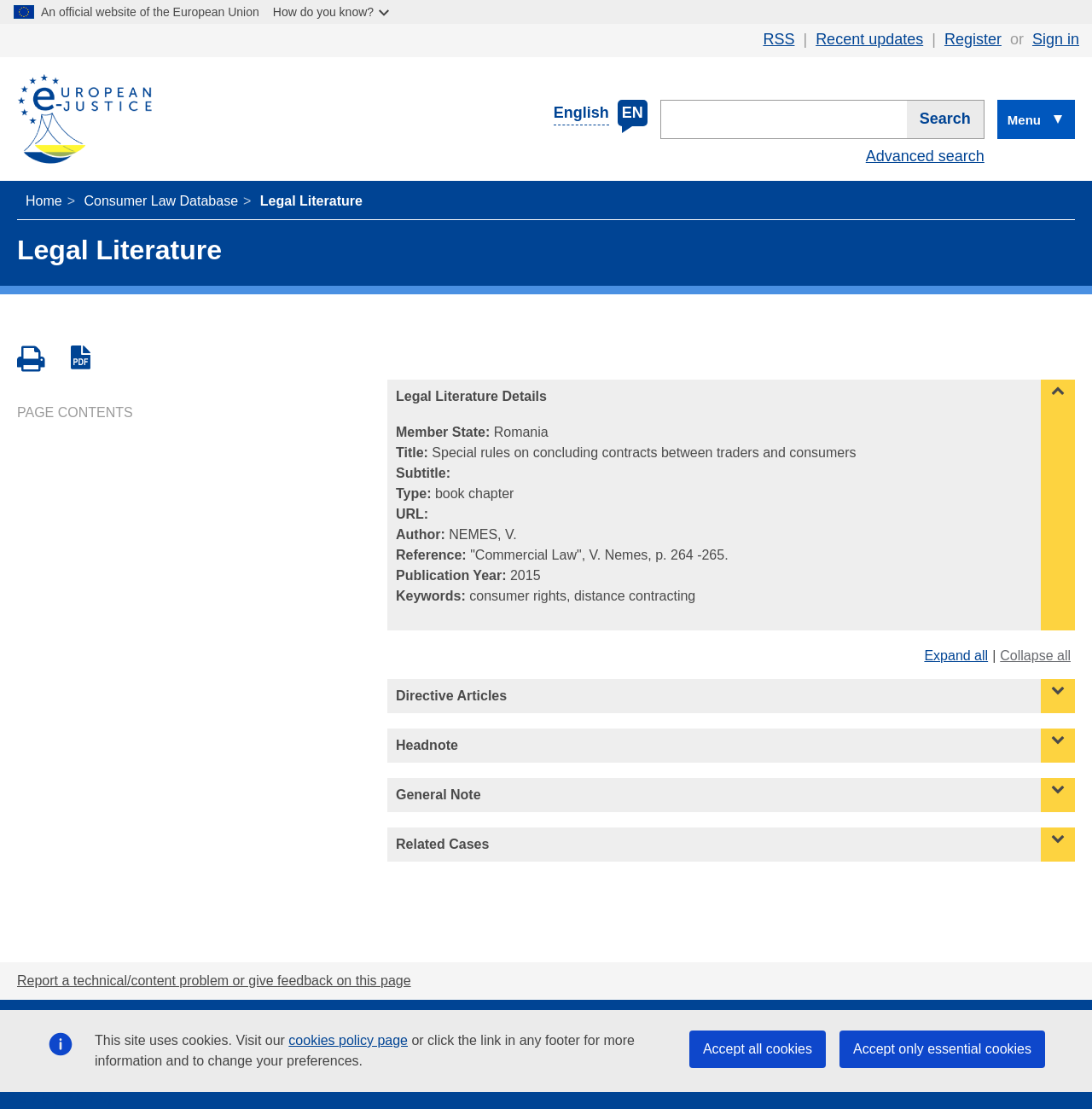Please locate the bounding box coordinates of the element that should be clicked to achieve the given instruction: "Register an account".

[0.865, 0.028, 0.917, 0.043]